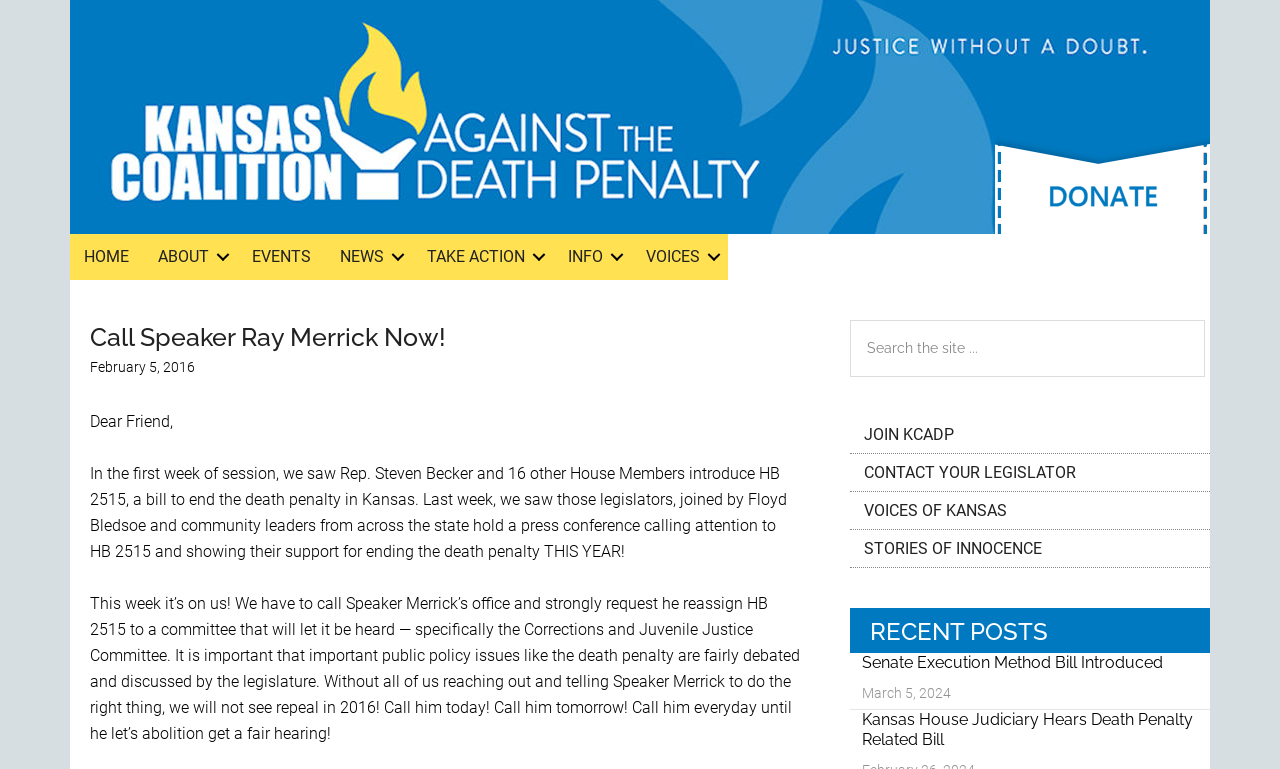Find and generate the main title of the webpage.

Call Speaker Ray Merrick Now!